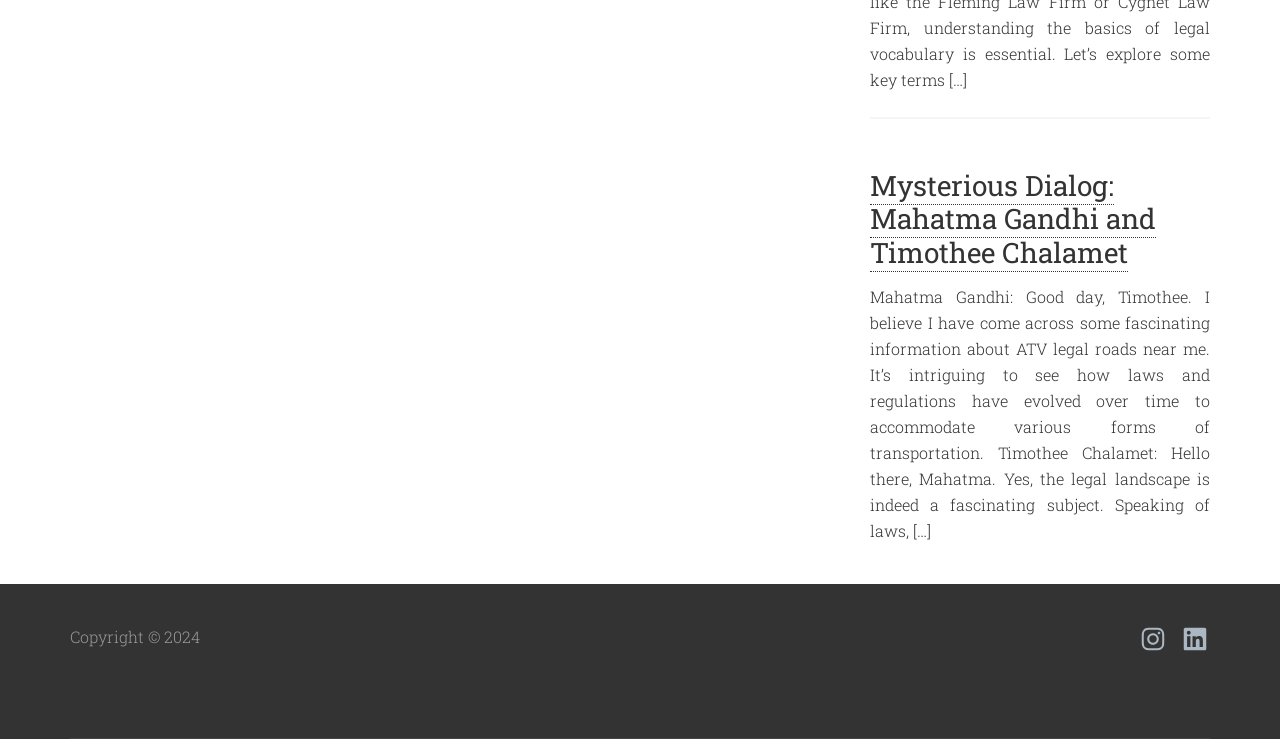Extract the bounding box coordinates of the UI element described: "LinkedIn". Provide the coordinates in the format [left, top, right, bottom] with values ranging from 0 to 1.

[0.922, 0.845, 0.945, 0.886]